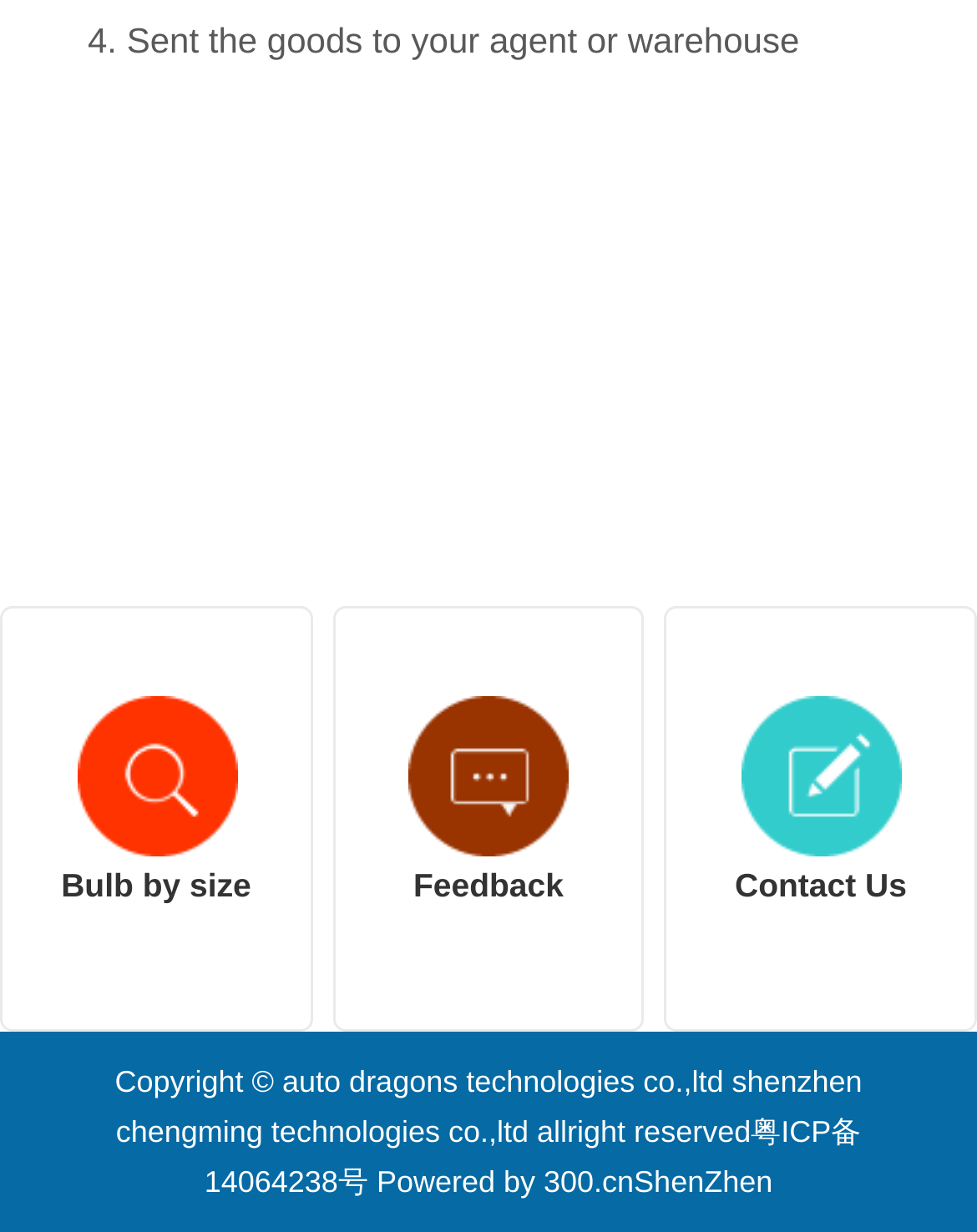Please provide a short answer using a single word or phrase for the question:
What is the name of the company mentioned in the copyright section?

auto dragons technologies co.,ltd